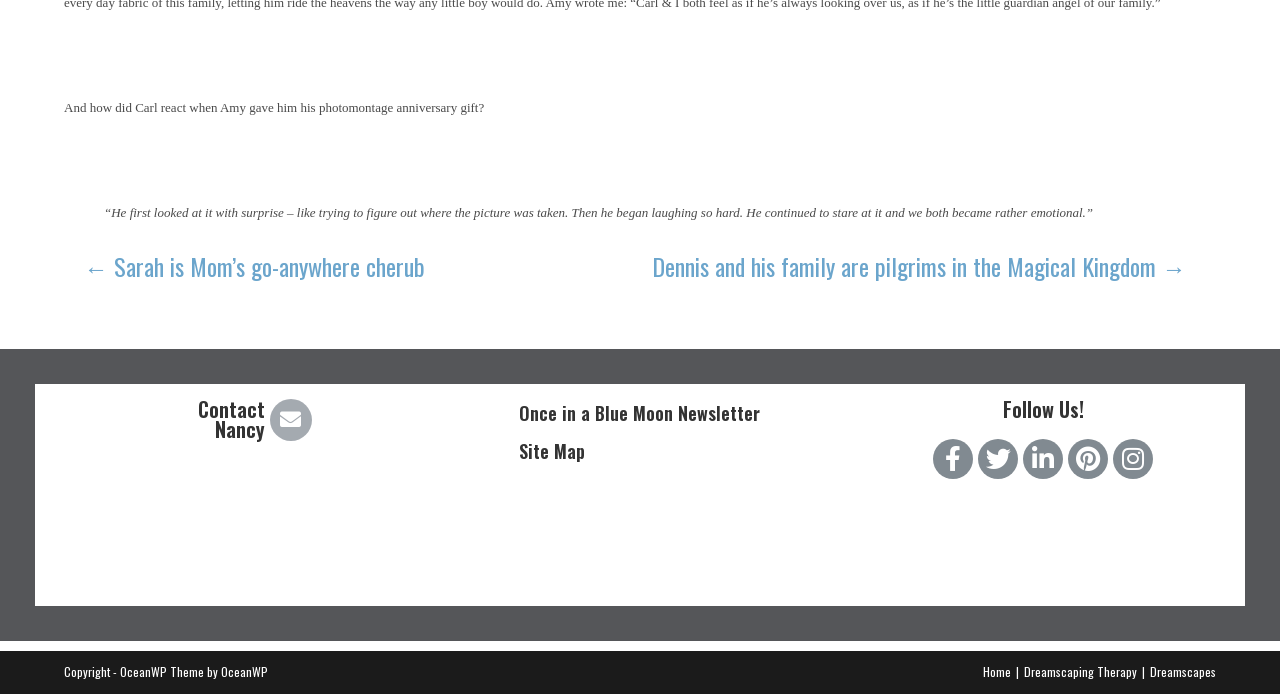Please give the bounding box coordinates of the area that should be clicked to fulfill the following instruction: "View the Terms of Use". The coordinates should be in the format of four float numbers from 0 to 1, i.e., [left, top, right, bottom].

None